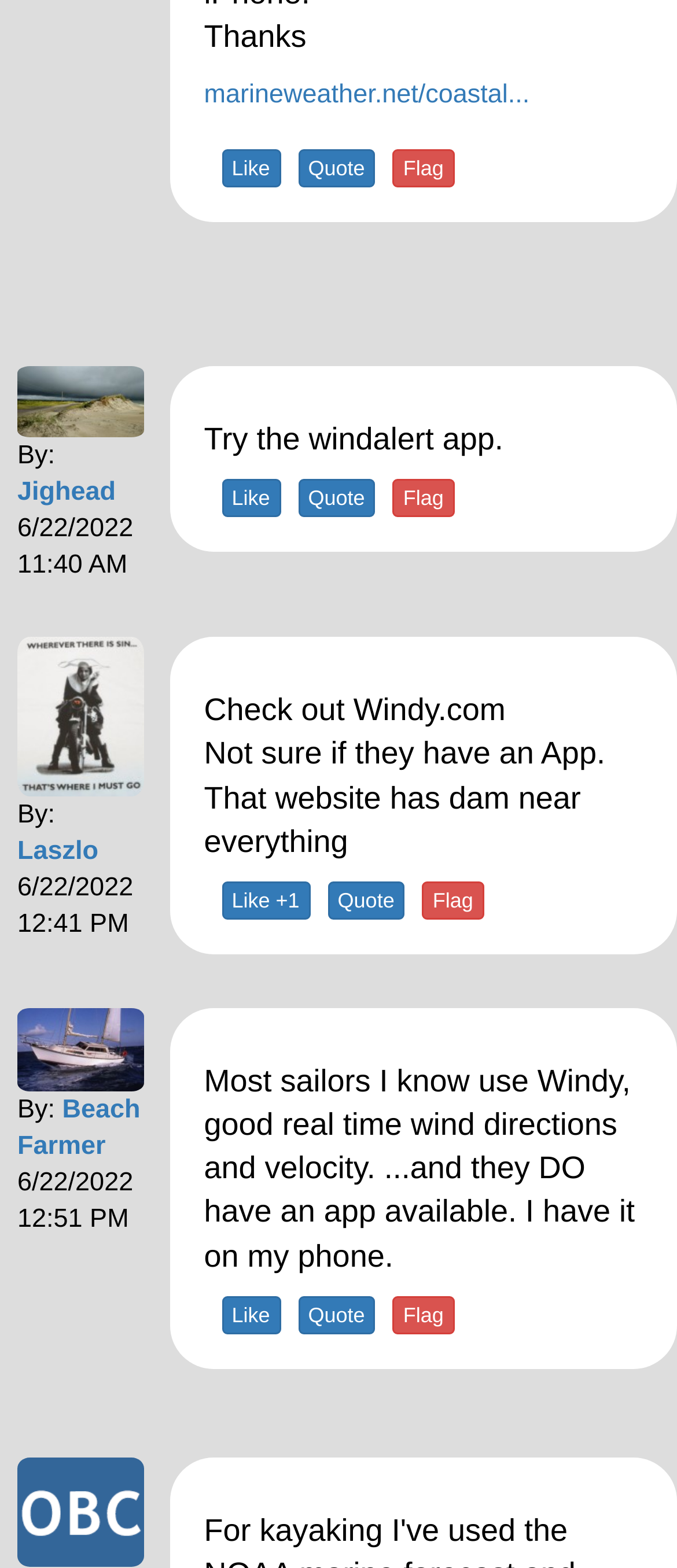Please determine the bounding box coordinates of the clickable area required to carry out the following instruction: "Visit 'About iF'". The coordinates must be four float numbers between 0 and 1, represented as [left, top, right, bottom].

None